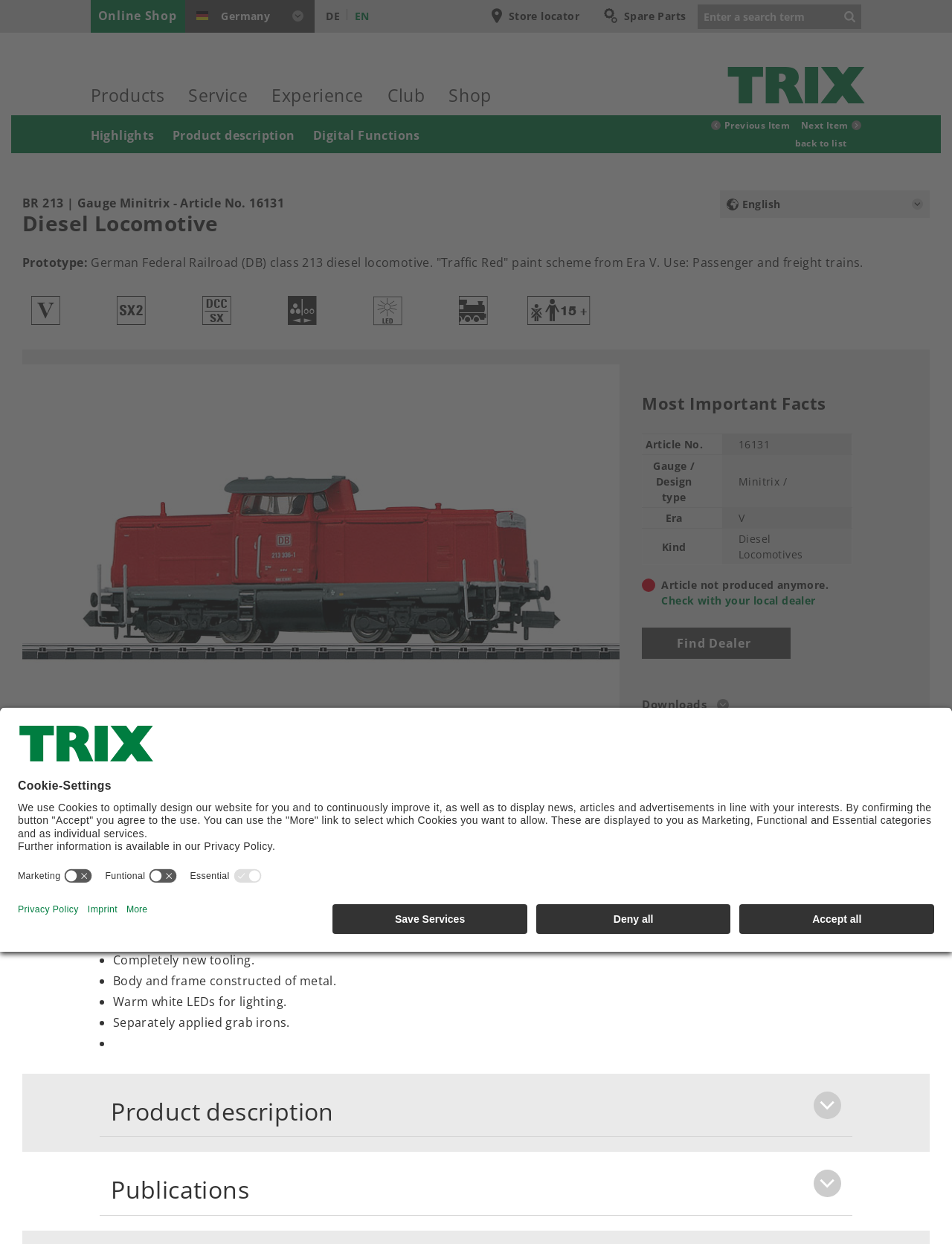What is the function of the warm white LEDs? Observe the screenshot and provide a one-word or short phrase answer.

Lighting